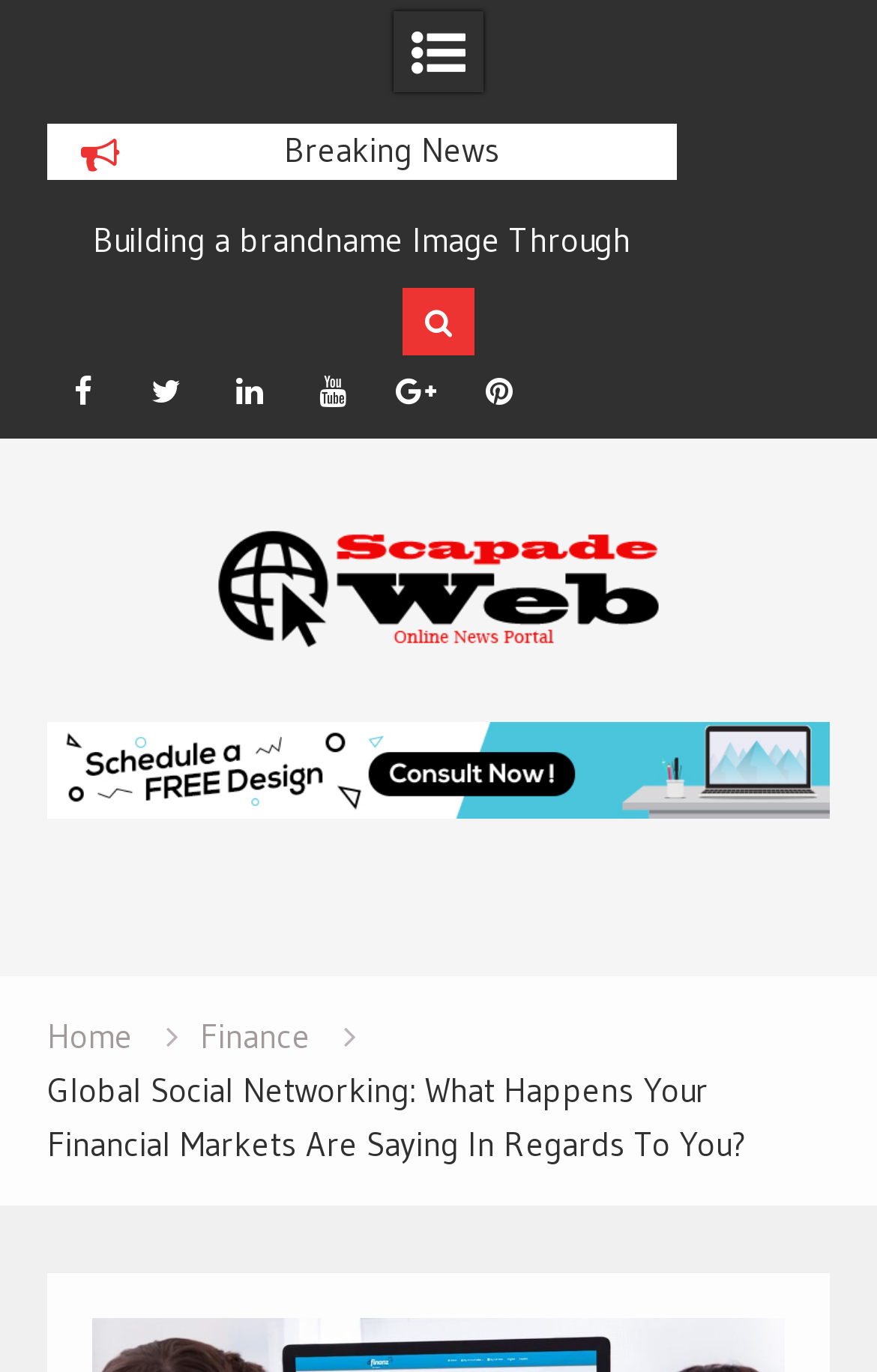Identify the bounding box coordinates of the element that should be clicked to fulfill this task: "Visit Scapade Web". The coordinates should be provided as four float numbers between 0 and 1, i.e., [left, top, right, bottom].

[0.244, 0.385, 0.756, 0.477]